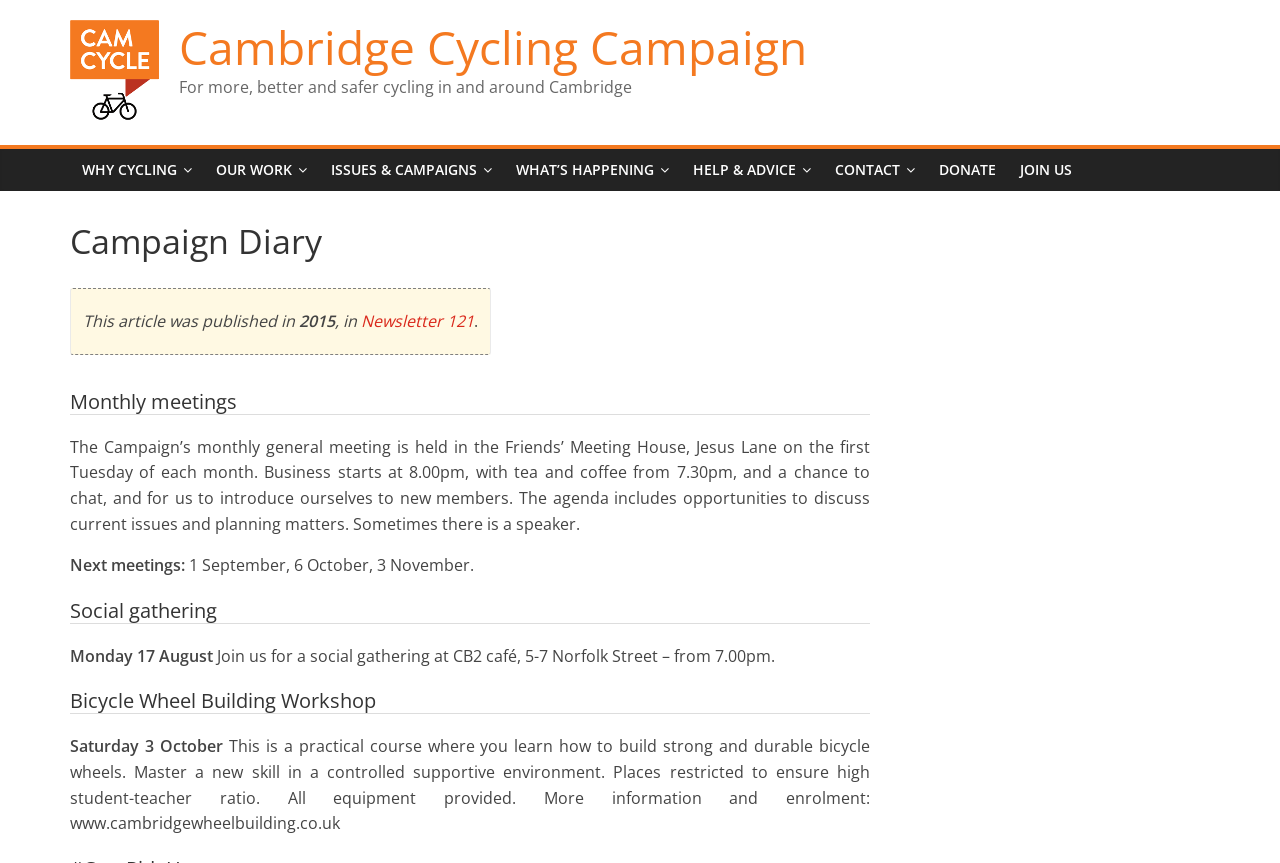Where are the monthly general meetings held?
By examining the image, provide a one-word or phrase answer.

Friends' Meeting House